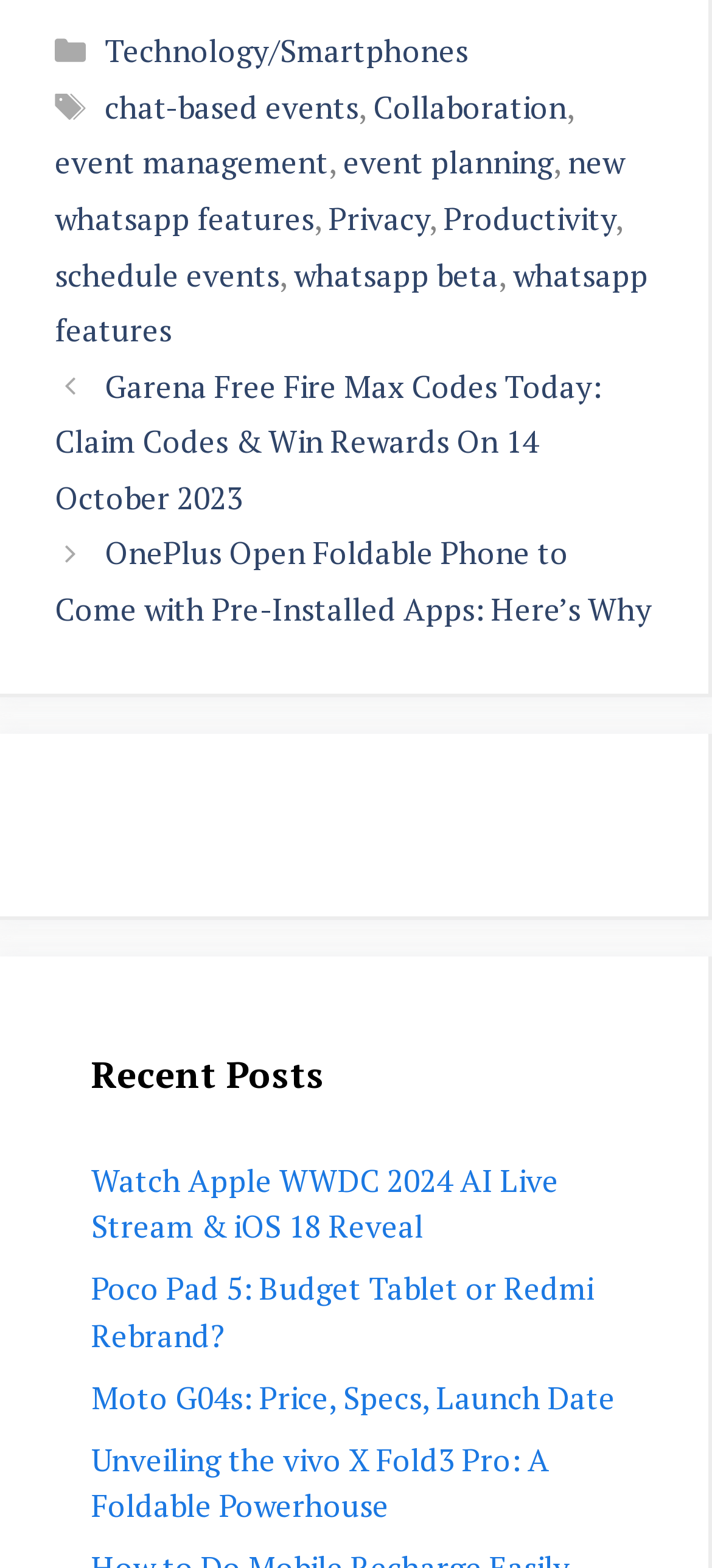Please identify the bounding box coordinates of the area that needs to be clicked to fulfill the following instruction: "Explore the 'event management' tag."

[0.077, 0.09, 0.462, 0.117]